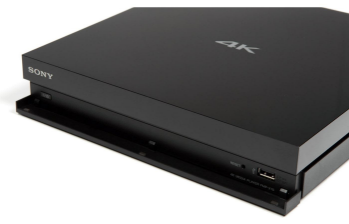Summarize the image with a detailed description that highlights all prominent details.

The image showcases a sleek Sony 4K media player, designed for modern home entertainment setups. Its minimalist black design emphasizes a contemporary aesthetic, while the prominent "4K" logo indicates its capability to deliver stunning ultra-high-definition content. This device serves as an essential component for those who wish to enjoy high-quality streaming and playback of their favorite movies and shows. Perfect for connecting with various streaming services, this media player complements a wide range of home theater systems and is a fantastic choice for consumers looking to enhance their viewing experience.